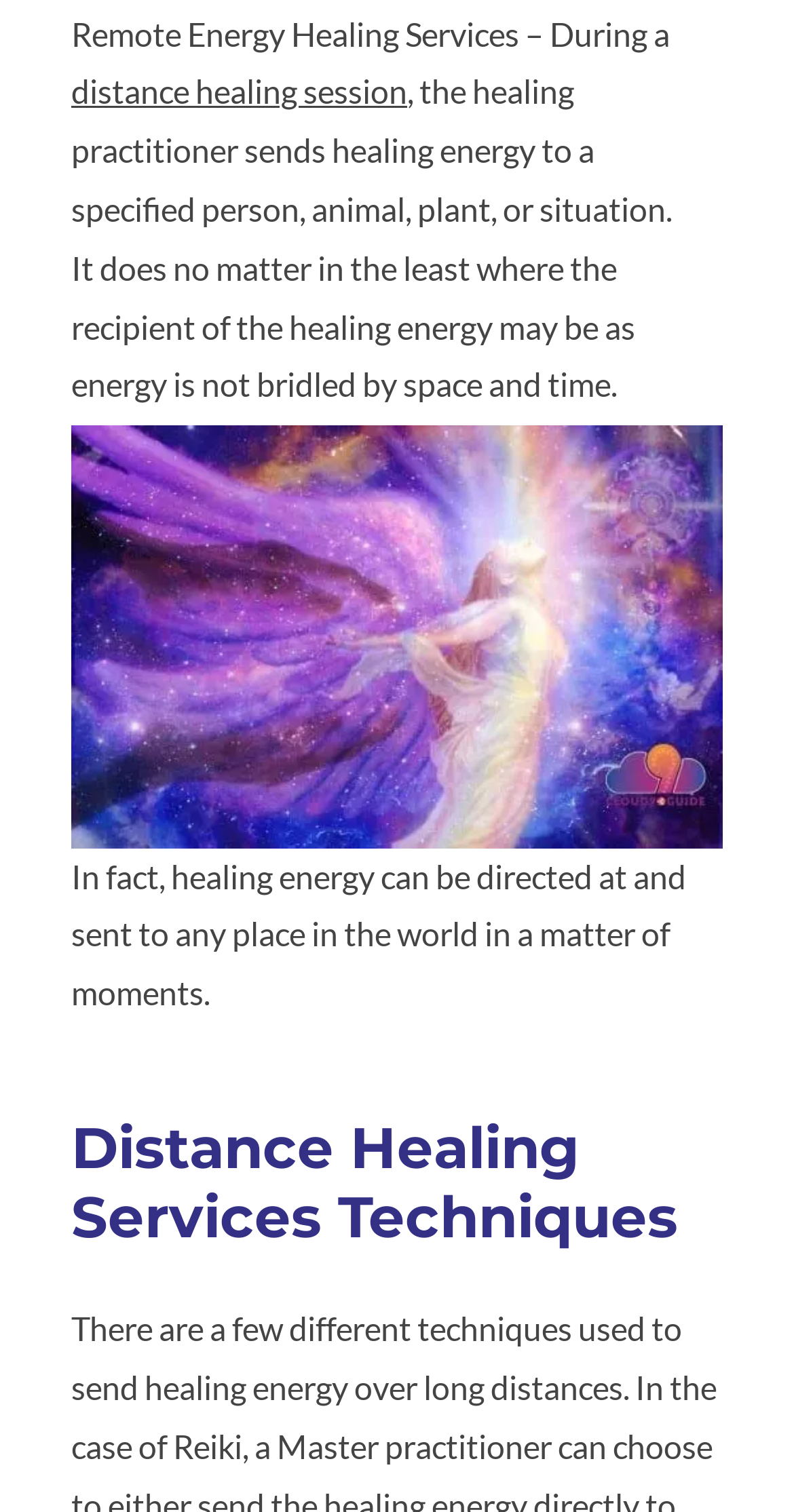Determine the bounding box coordinates of the clickable area required to perform the following instruction: "Explore REIKI TYPES". The coordinates should be represented as four float numbers between 0 and 1: [left, top, right, bottom].

[0.051, 0.075, 0.641, 0.129]